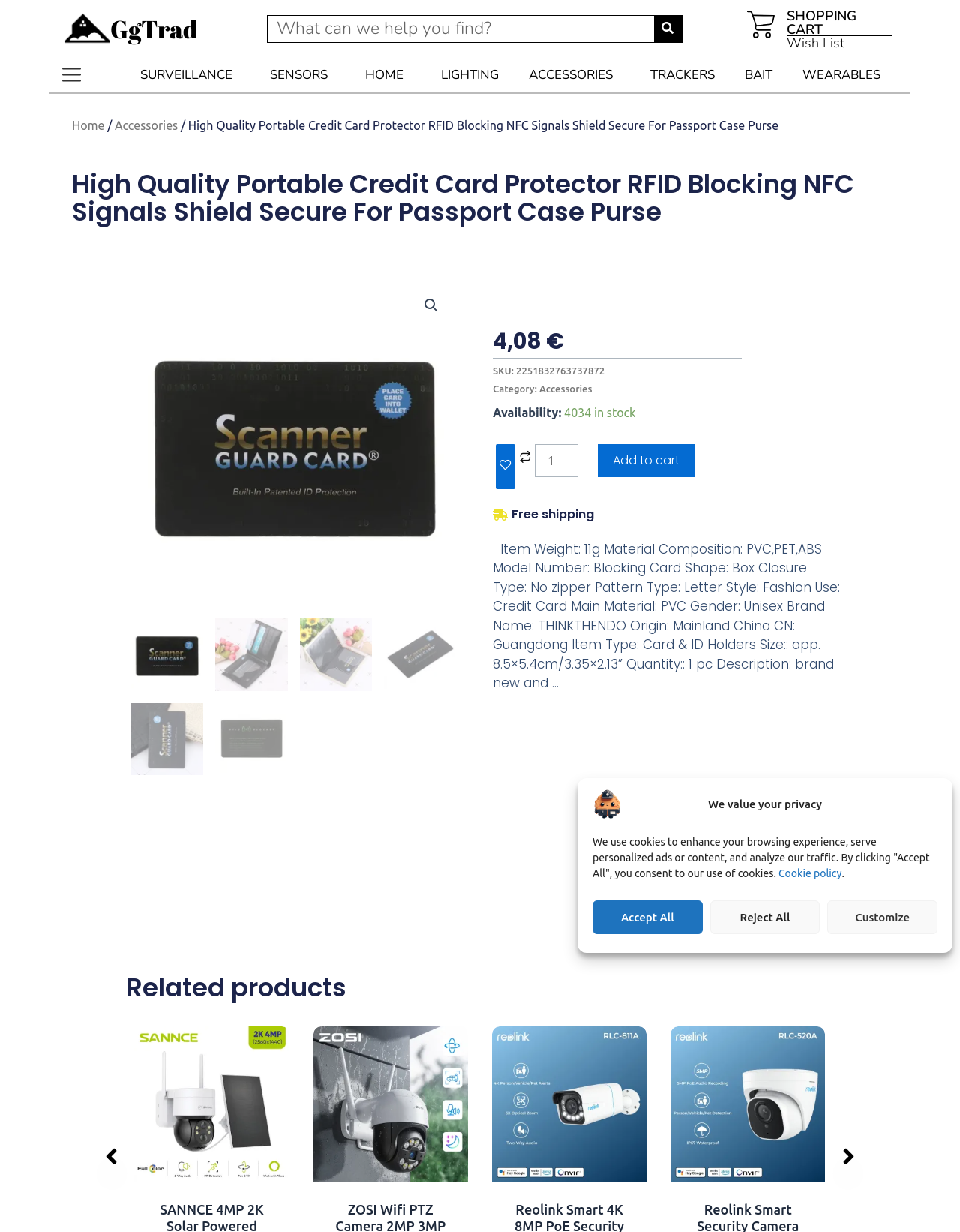Provide a brief response to the question below using a single word or phrase: 
What is the price of the product?

4,08 €